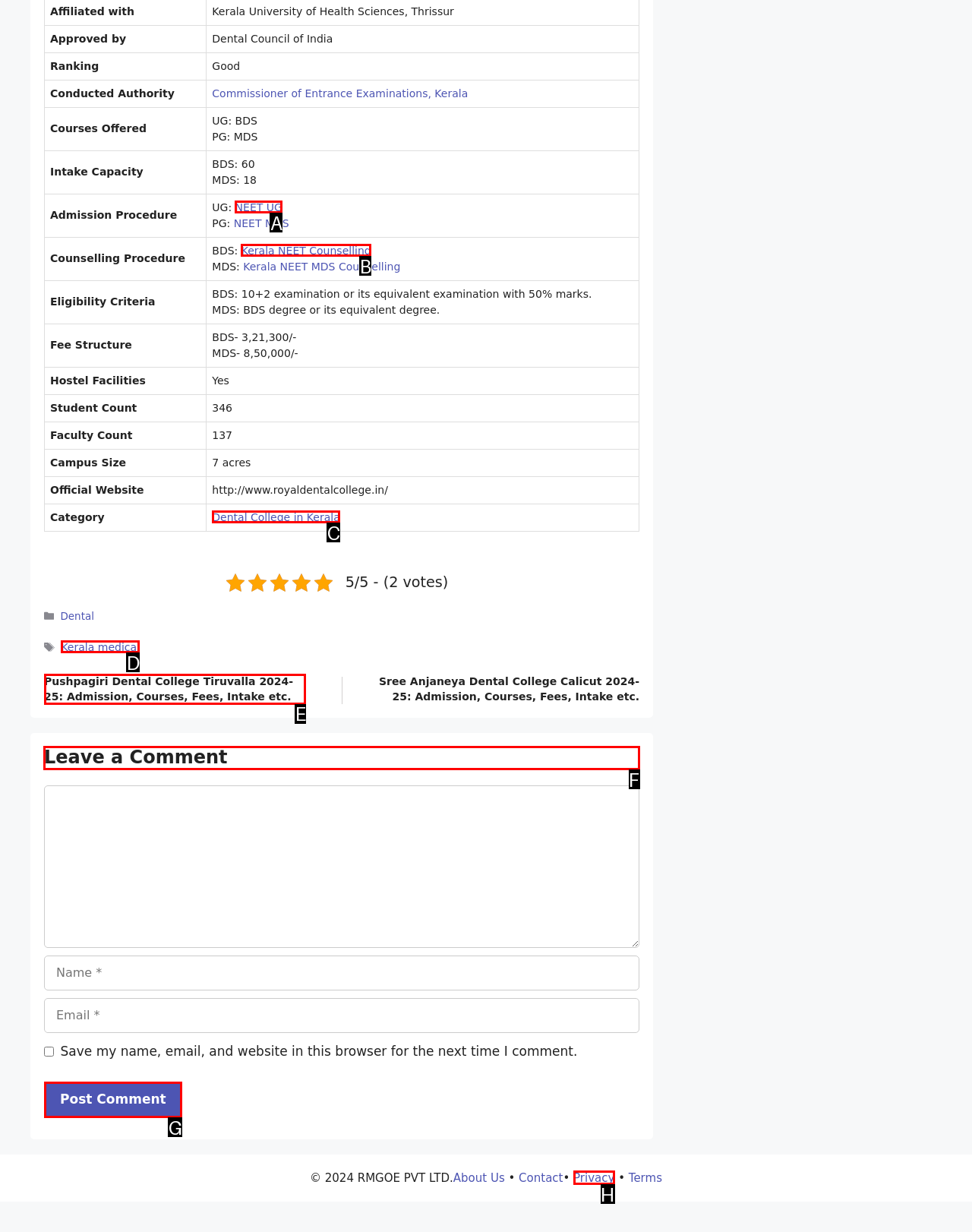Decide which letter you need to select to fulfill the task: Leave a comment
Answer with the letter that matches the correct option directly.

F